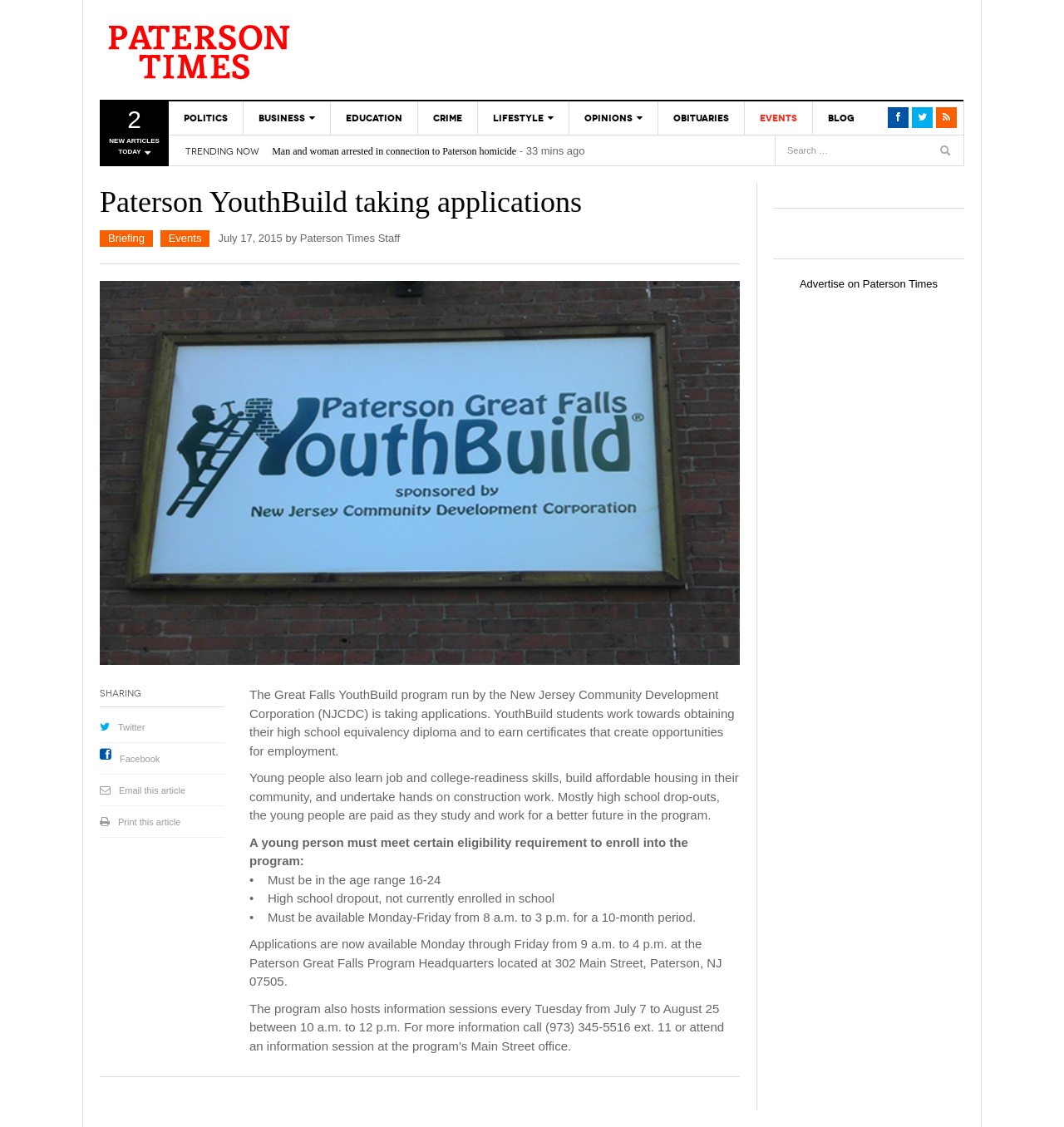Please identify the bounding box coordinates of the clickable area that will allow you to execute the instruction: "Read about Paterson YouthBuild taking applications".

[0.094, 0.162, 0.695, 0.197]